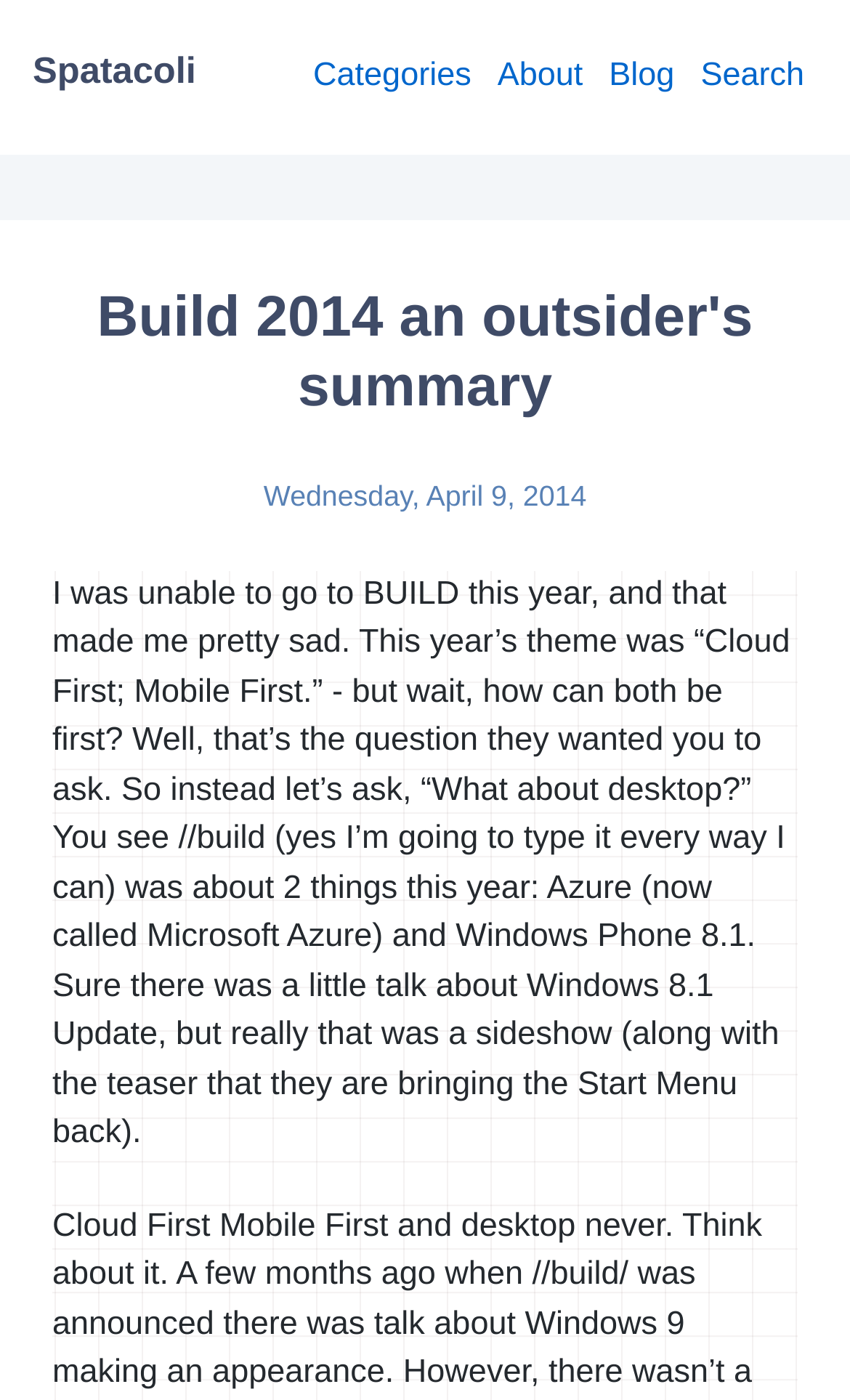Determine the main headline from the webpage and extract its text.

Build 2014 an outsider's summary